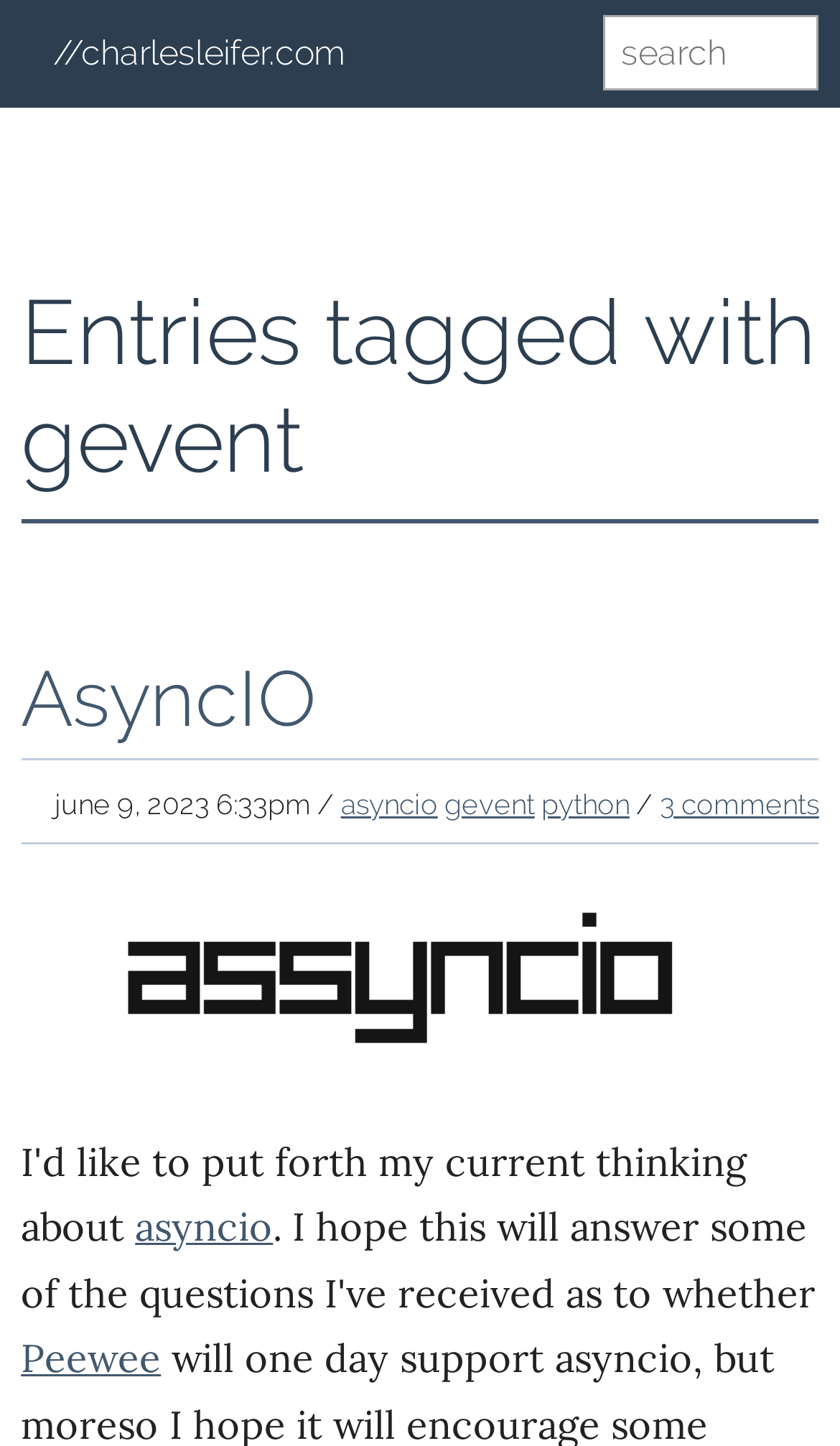Show the bounding box coordinates of the element that should be clicked to complete the task: "go to personal homepage".

[0.025, 0.0, 0.451, 0.073]